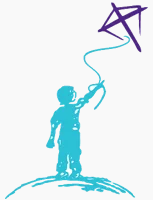What is the purpose of the Carlson Family Chiropractic logo?
Provide a comprehensive and detailed answer to the question.

The caption explains that the logo serves to inspire a sense of care, growth, and the importance of a healthy lifestyle, reflecting a nurturing and supportive environment for both children and adults.